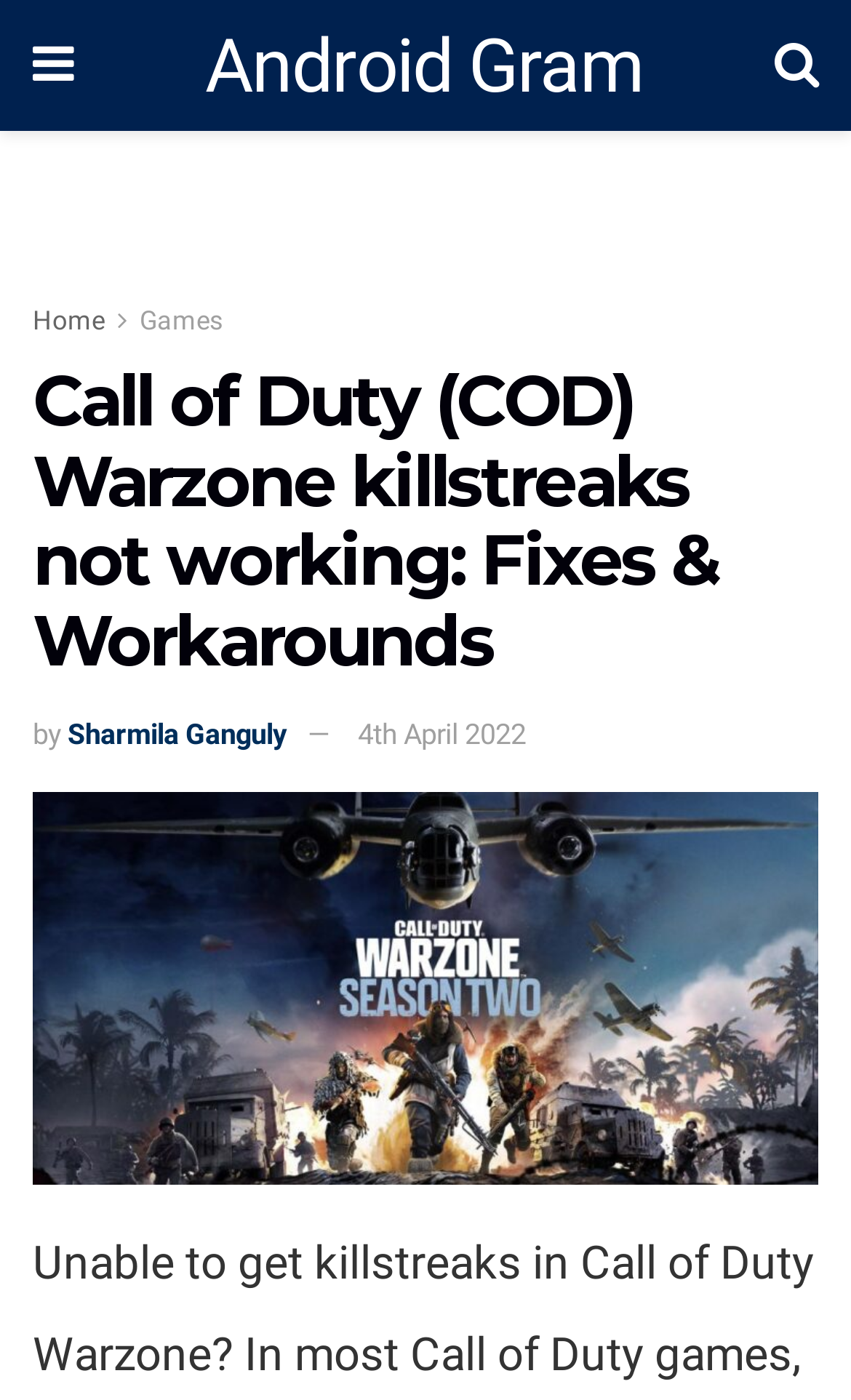Generate a thorough explanation of the webpage's elements.

The webpage is about fixing issues with killstreaks in Call of Duty Warzone. At the top left, there is a menu with three links: a home icon, a text link "Home", and a text link "Games". To the right of the menu, there is a logo with the text "Android Gram". On the top right, there are two more links: a search icon and a link to the website's name "Android Gram".

Below the menu and logo, there is a main heading that reads "Call of Duty (COD) Warzone killstreaks not working: Fixes & Workarounds". Underneath the heading, there is a byline that indicates the article was written by "Sharmila Ganguly" and published on "4th April 2022".

The main content of the webpage is a link to the article "Call of Duty Warzone", which is accompanied by an image with the same name. The image and link take up a significant portion of the webpage, spanning from the top to the bottom of the content area.